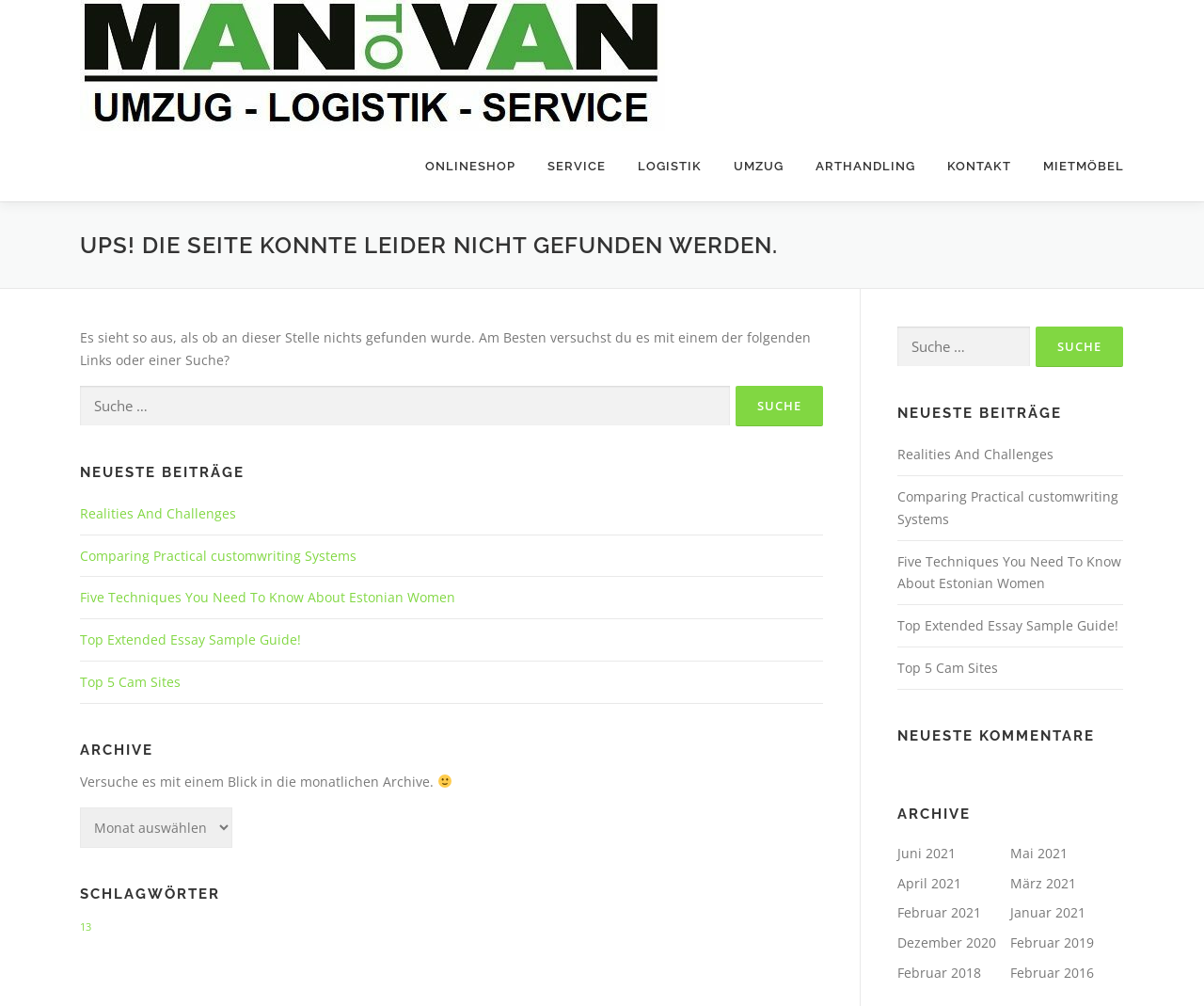Please locate the bounding box coordinates of the element that should be clicked to achieve the given instruction: "Go to the KONTAKT page".

[0.773, 0.13, 0.853, 0.2]